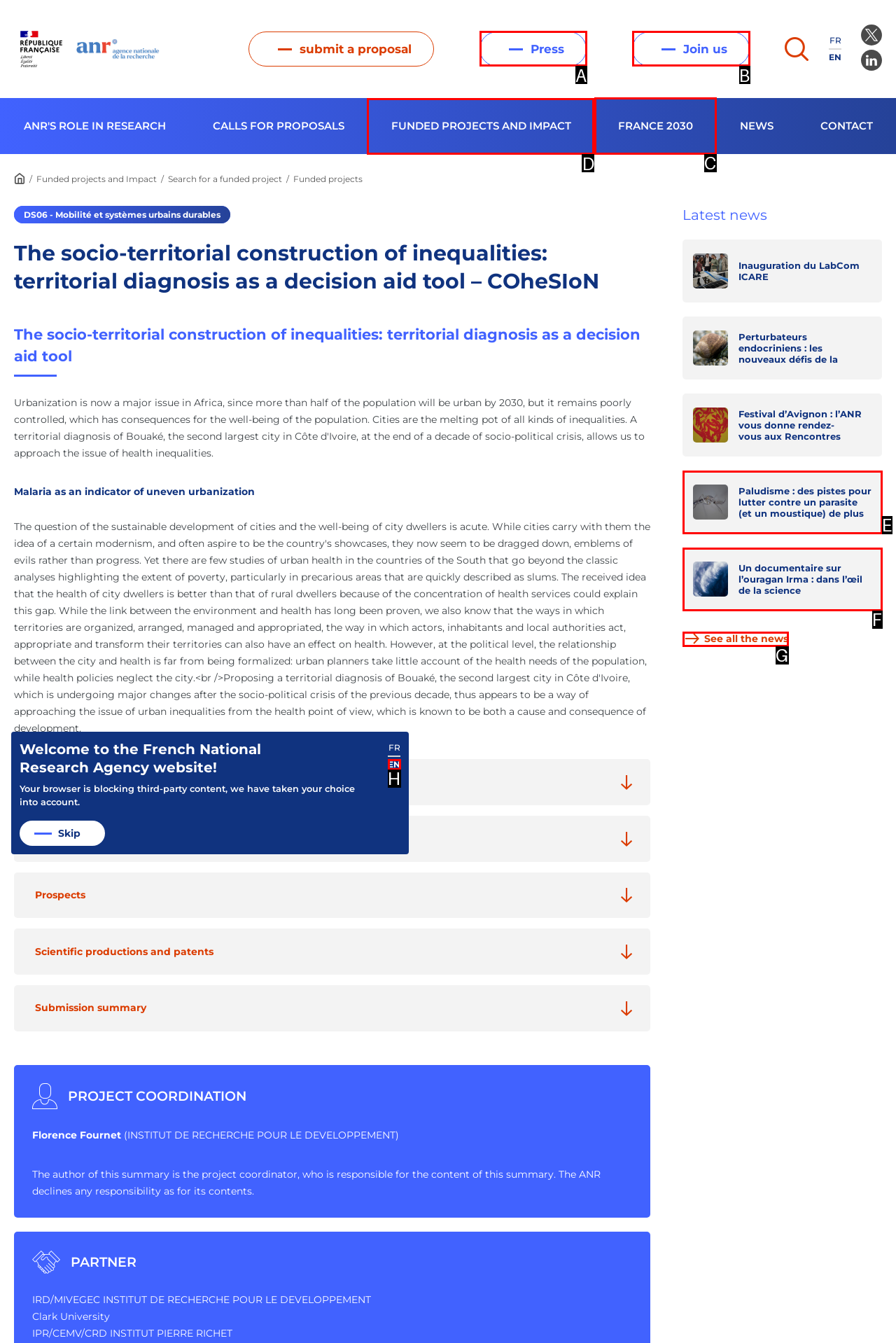Indicate which lettered UI element to click to fulfill the following task: View 'Funded projects and Impact'
Provide the letter of the correct option.

D